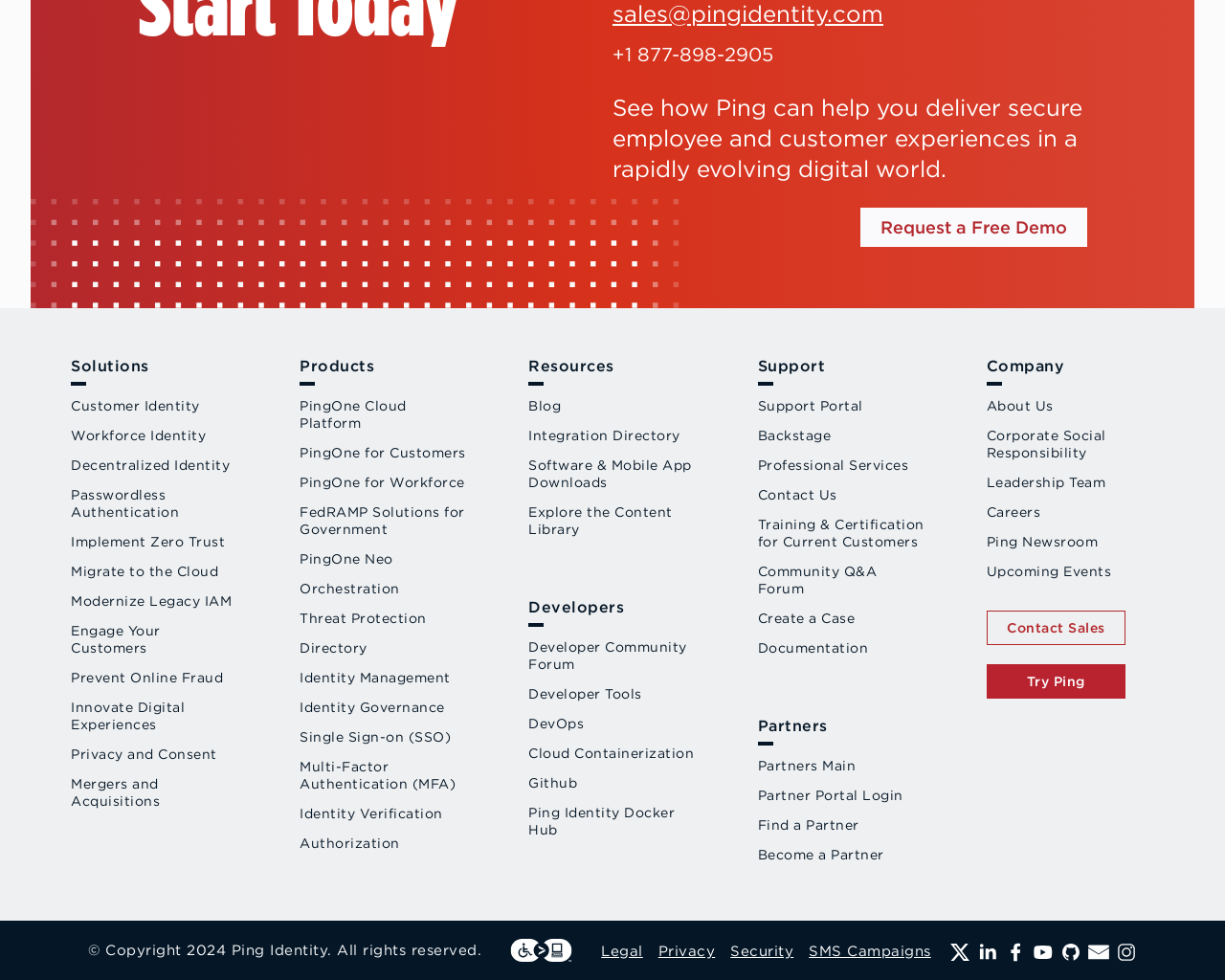Please identify the bounding box coordinates of the area that needs to be clicked to fulfill the following instruction: "Request a free demo."

[0.702, 0.212, 0.888, 0.252]